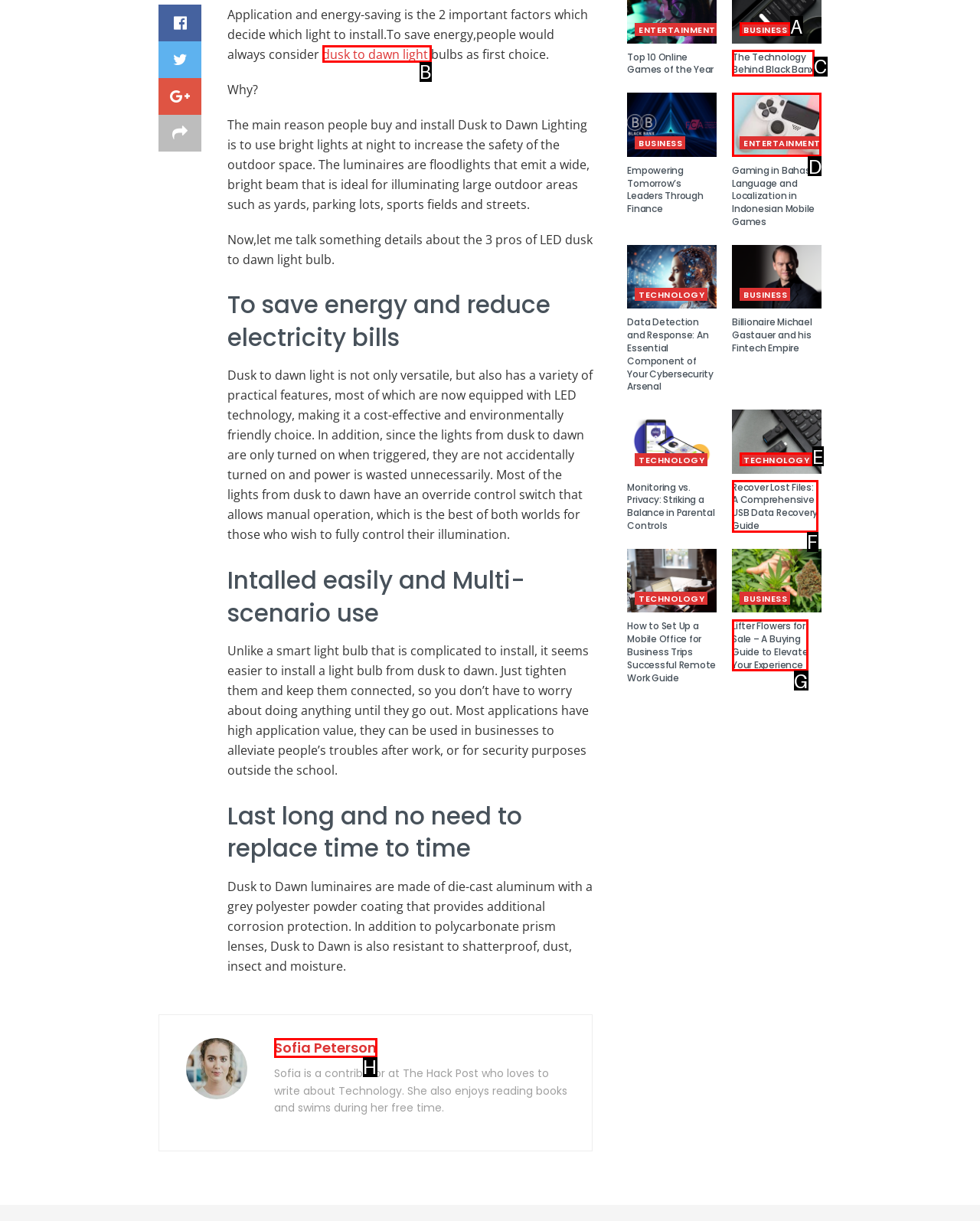Using the description: The Technology Behind Black Banx, find the best-matching HTML element. Indicate your answer with the letter of the chosen option.

C